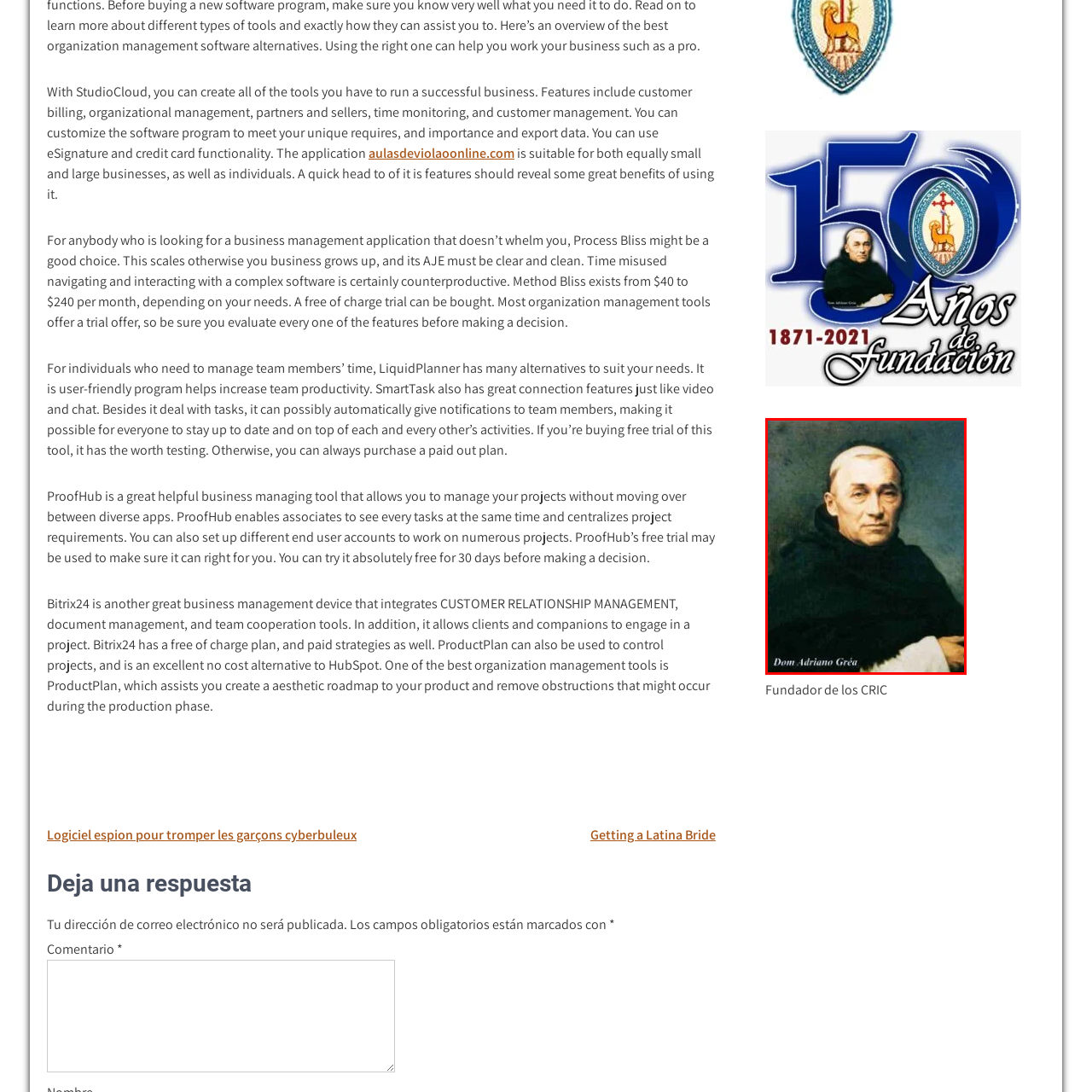Concentrate on the part of the image bordered in red, What is Dom Adrián Gréa recognized as? Answer concisely with a word or phrase.

Founder of CRIC